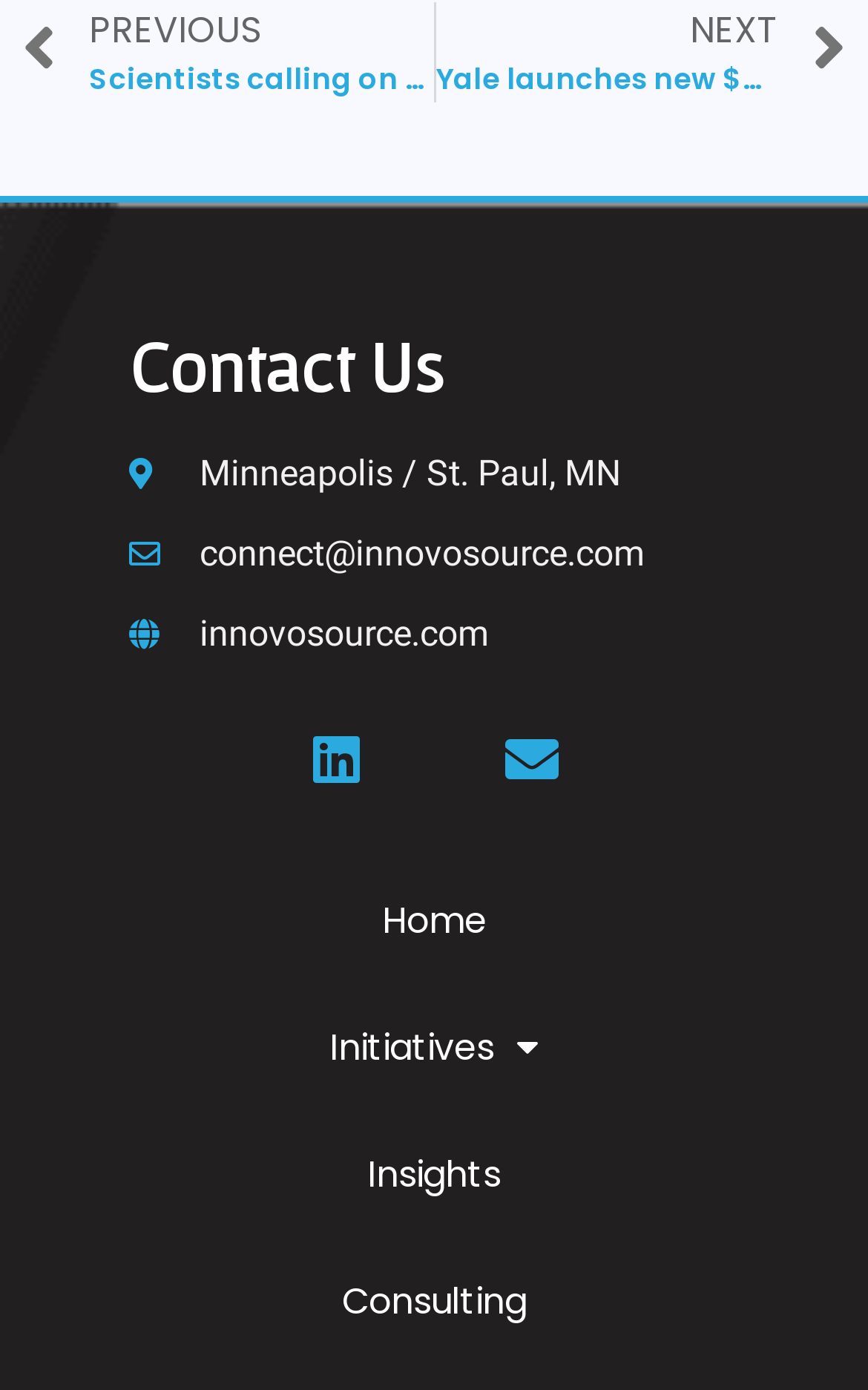Pinpoint the bounding box coordinates of the area that should be clicked to complete the following instruction: "contact us through email". The coordinates must be given as four float numbers between 0 and 1, i.e., [left, top, right, bottom].

[0.149, 0.379, 0.851, 0.417]